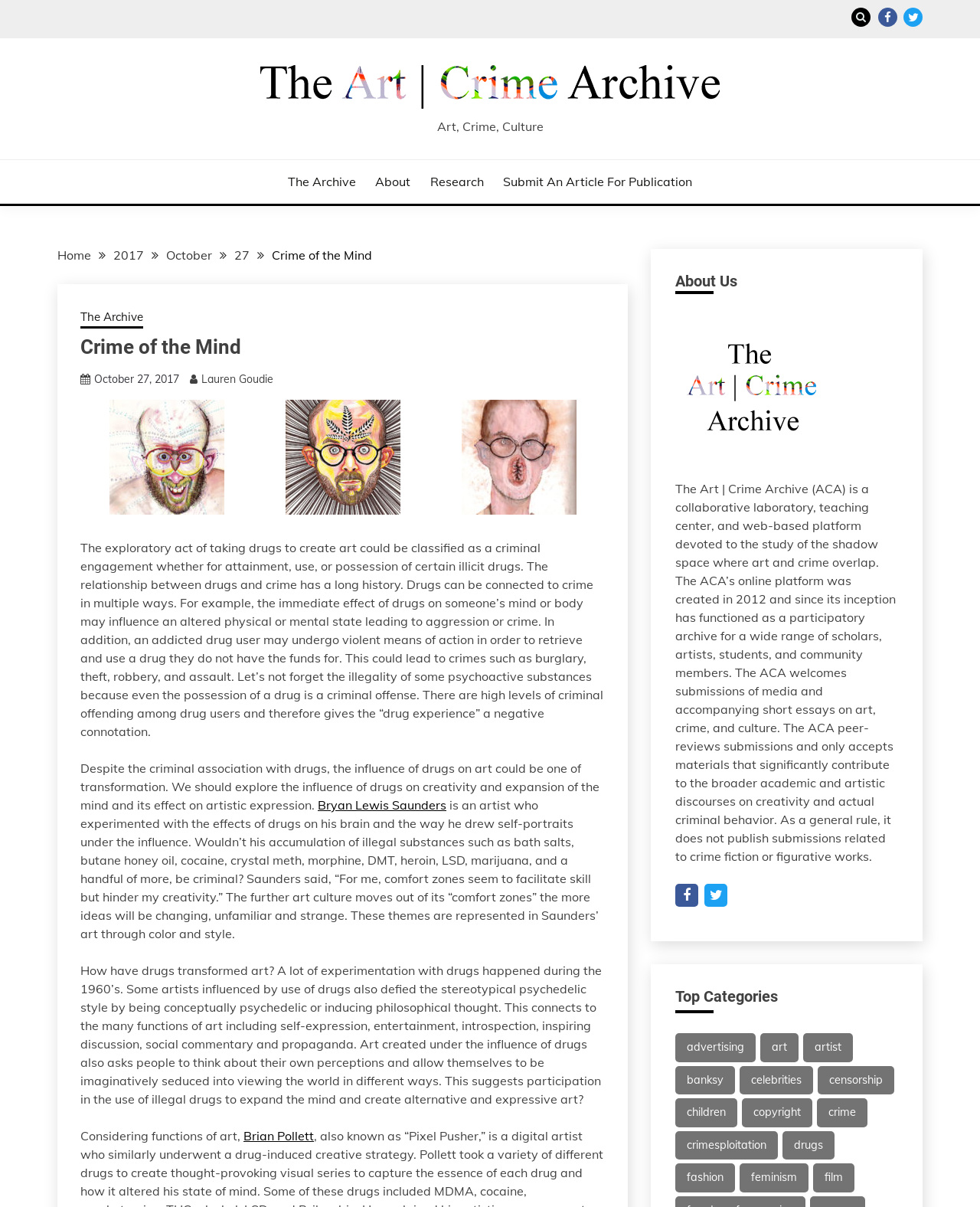Using details from the image, please answer the following question comprehensively:
What is the purpose of the Art | Crime Archive?

The answer can be found in the section 'About Us' which describes the Art | Crime Archive (ACA) as a collaborative laboratory, teaching center, and web-based platform devoted to the study of the shadow space where art and crime overlap.